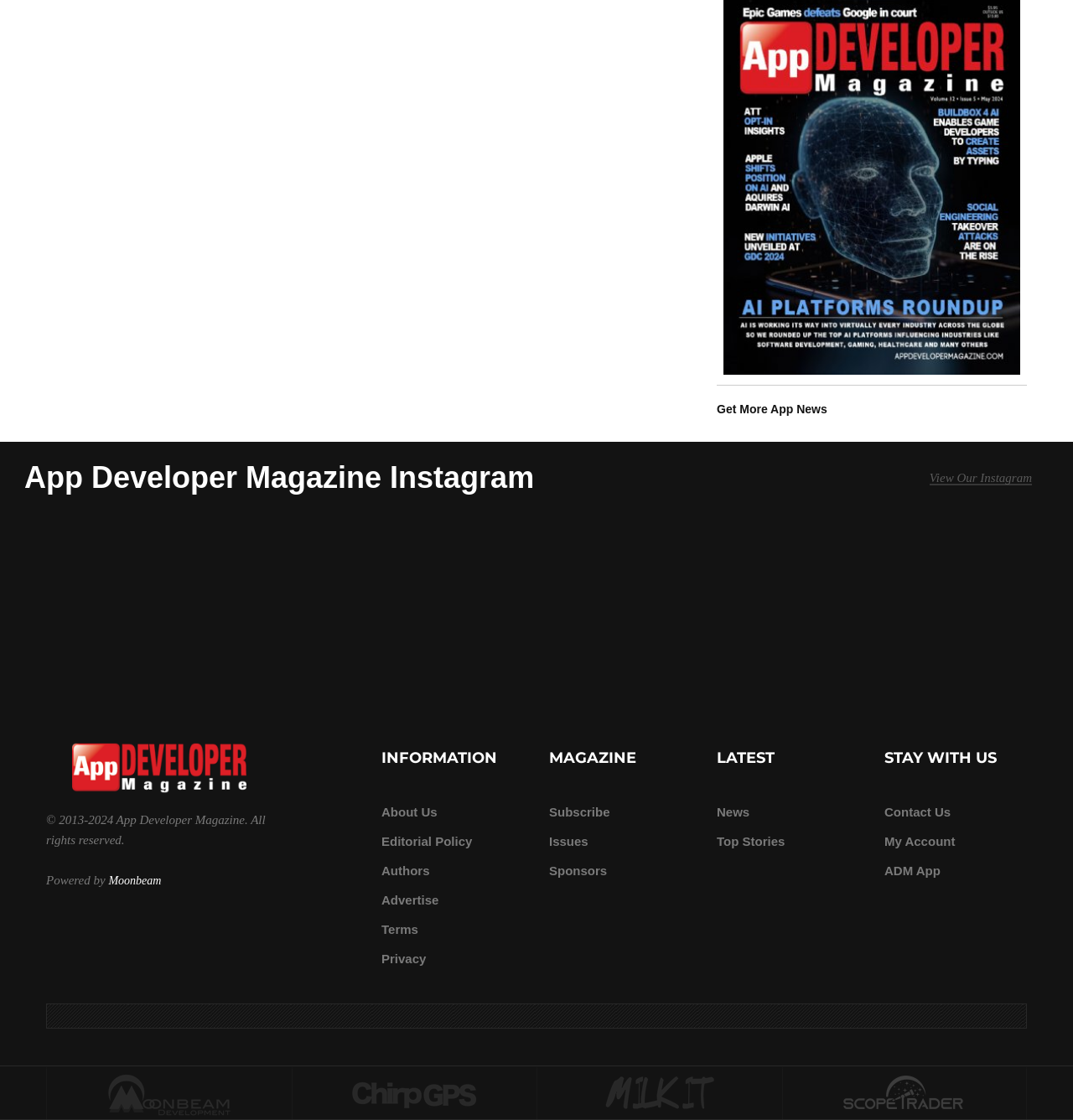Can you find the bounding box coordinates of the area I should click to execute the following instruction: "Get more app news"?

[0.668, 0.36, 0.957, 0.371]